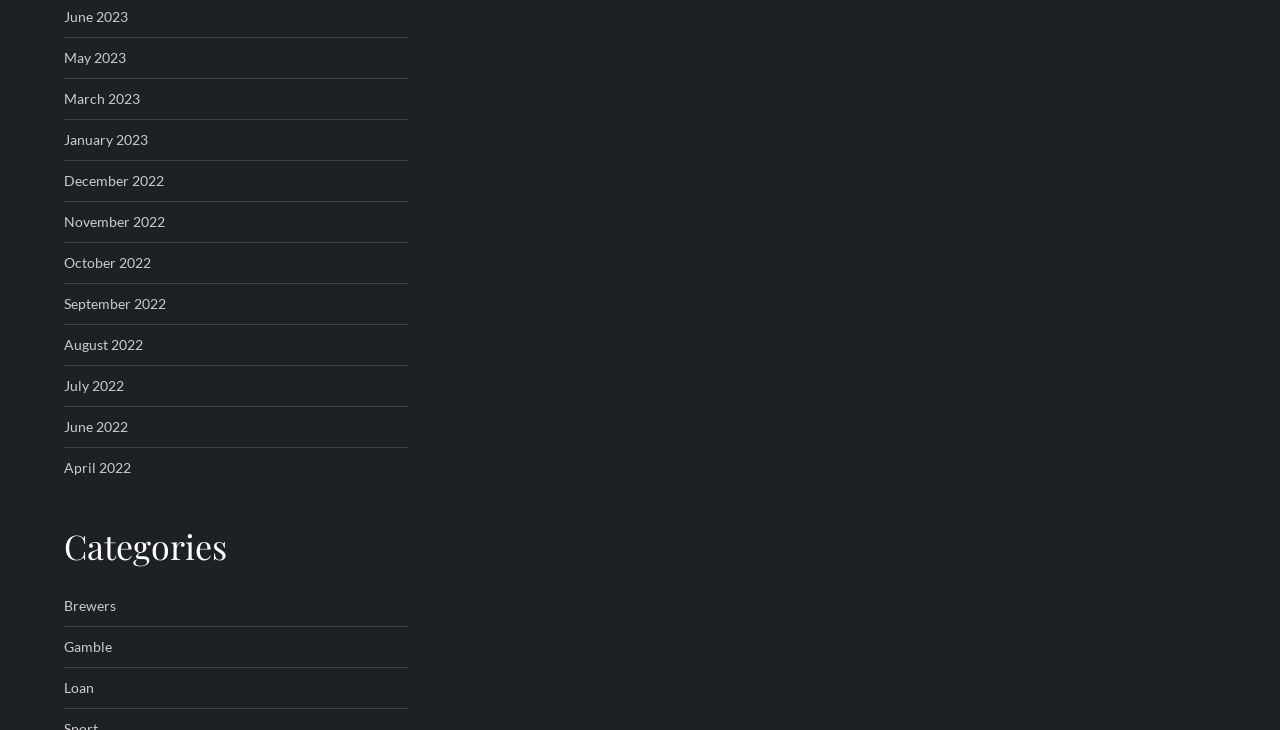What is the latest month listed in 2022?
Please give a detailed and thorough answer to the question, covering all relevant points.

By examining the list of links, I found that the latest month listed in 2022 is December 2022, which is located at the fifth position from the top.